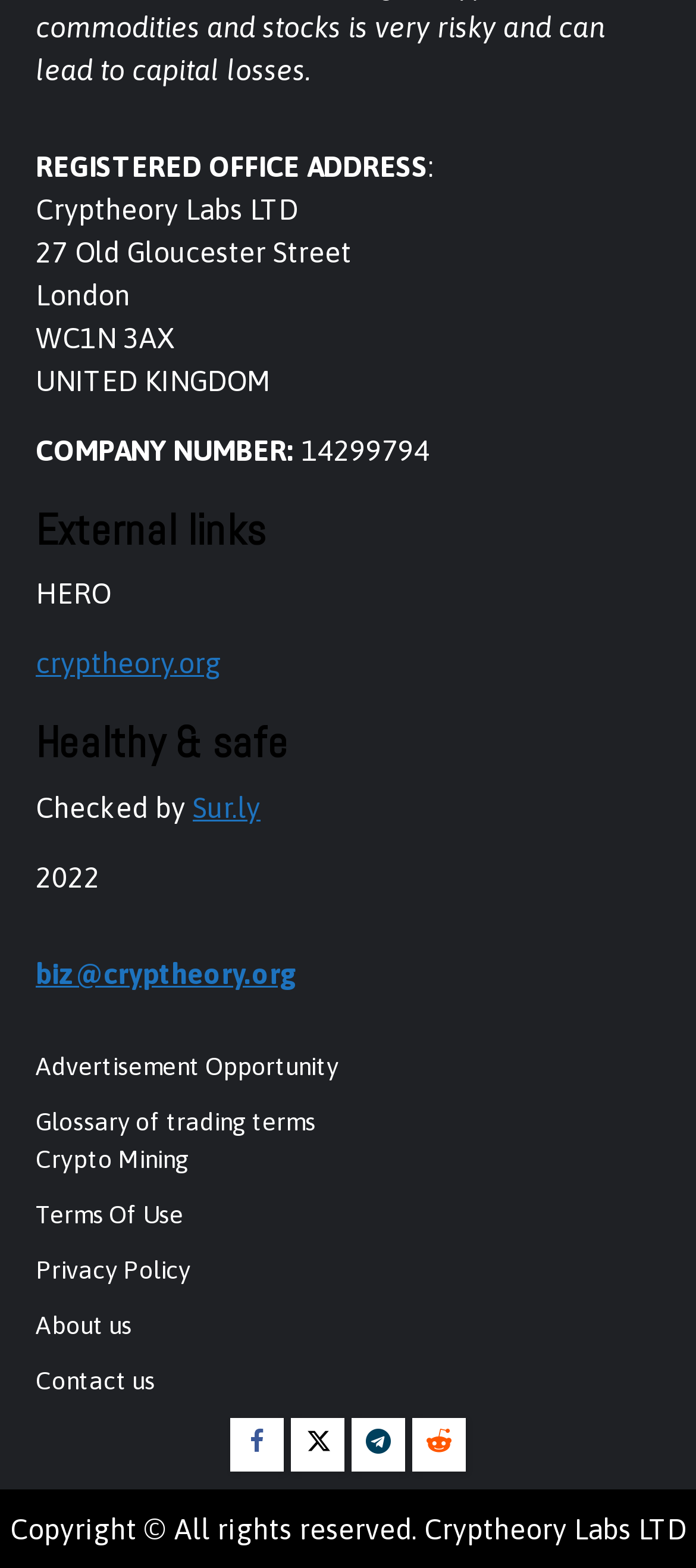Specify the bounding box coordinates of the area that needs to be clicked to achieve the following instruction: "Check terms of use".

[0.051, 0.765, 0.264, 0.783]